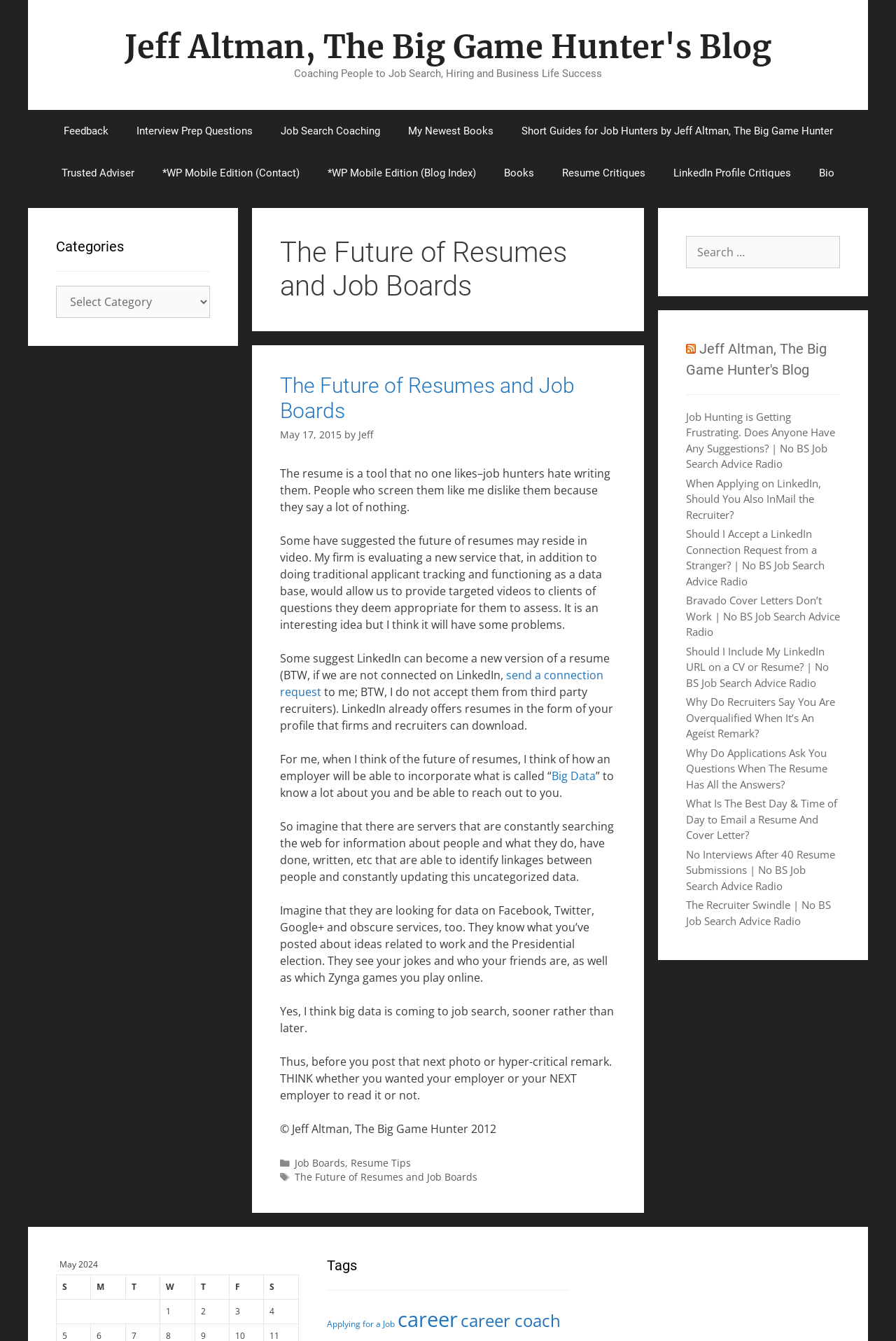Can you find the bounding box coordinates of the area I should click to execute the following instruction: "Click on '8 Guides To Buy High-quality Replica Rolex Watches In Noob Factory'"?

None